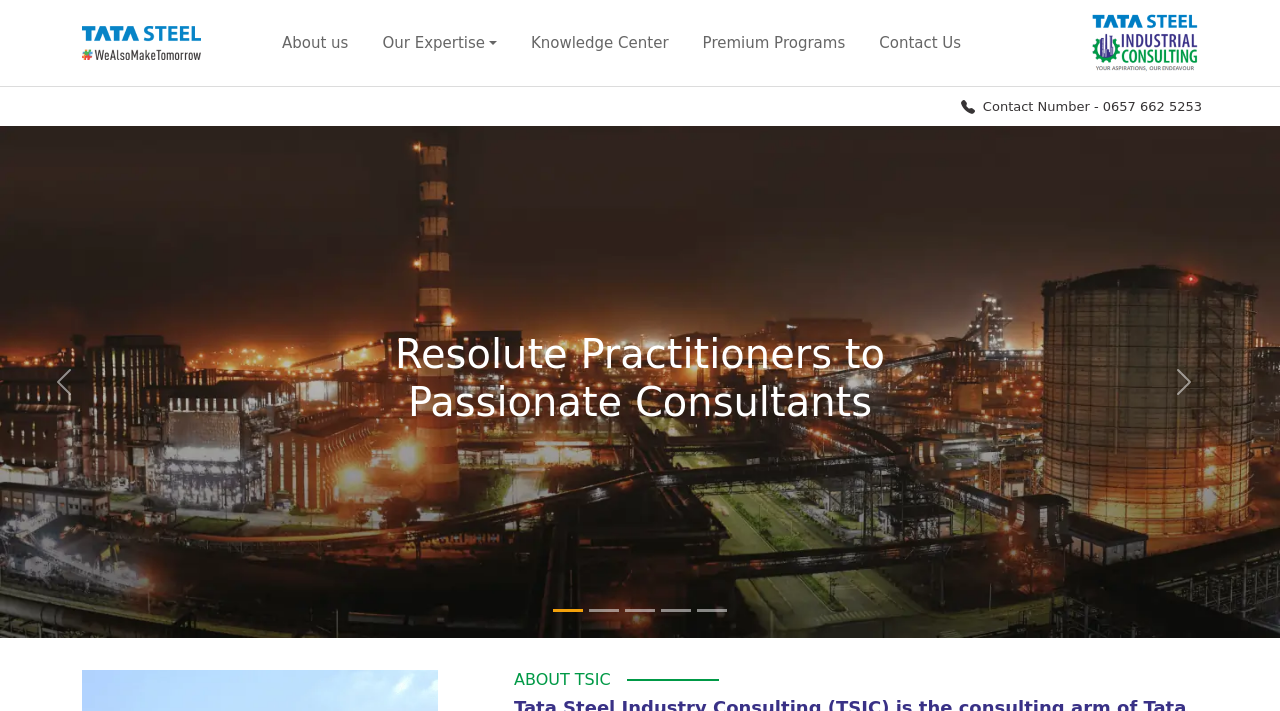What is the contact number?
With the help of the image, please provide a detailed response to the question.

I found a StaticText element with the text 'Contact Number - 0657 662 5253' at the top right corner of the page, with bounding box coordinates [0.768, 0.139, 0.939, 0.16]. This indicates that the contact number is 0657 662 5253.